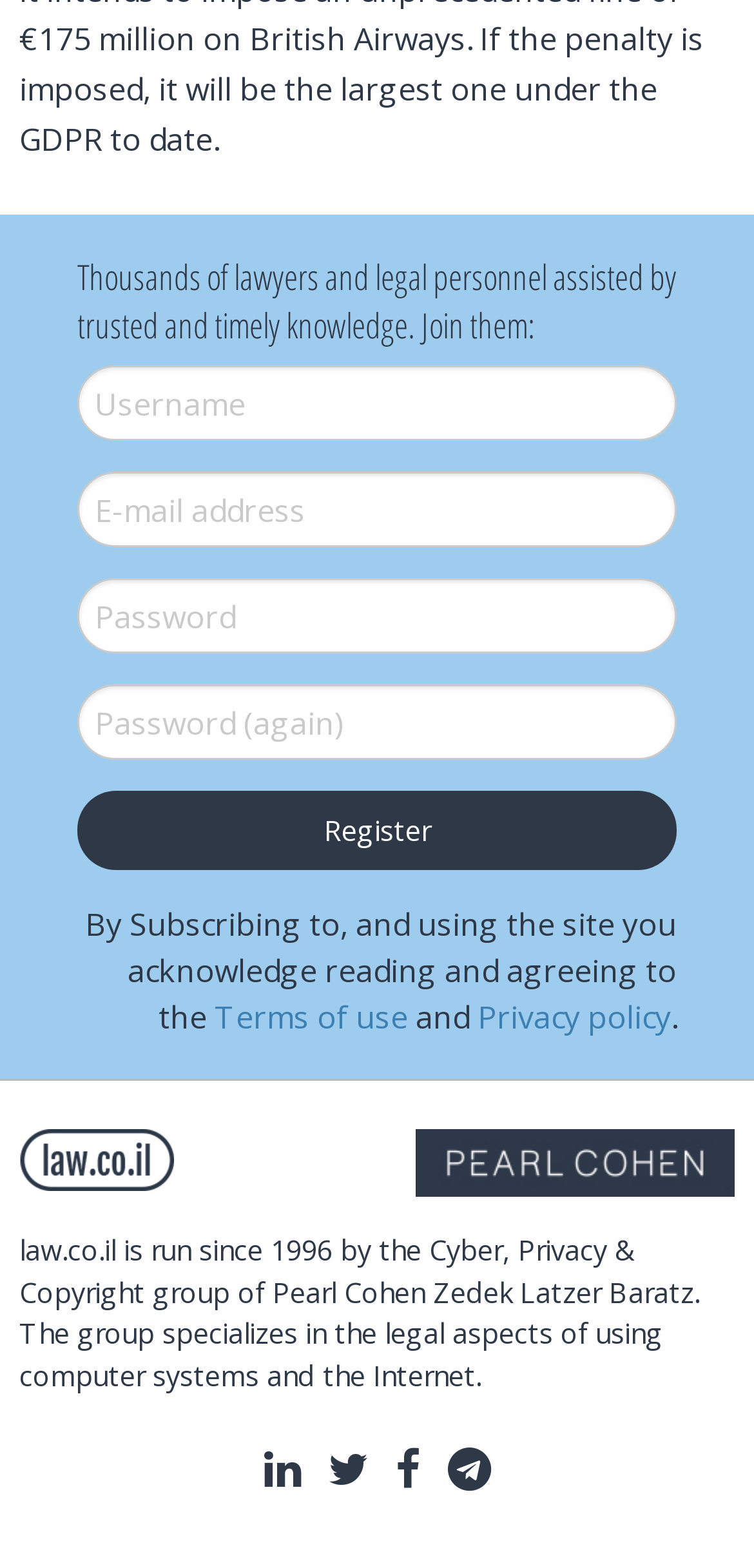Look at the image and answer the question in detail:
What is the name of the group running this website?

According to the text 'law.co.il is run since 1996 by the Cyber, Privacy & Copyright group of Pearl Cohen Zedek Latzer Baratz.', the group running this website is the Cyber, Privacy & Copyright group.